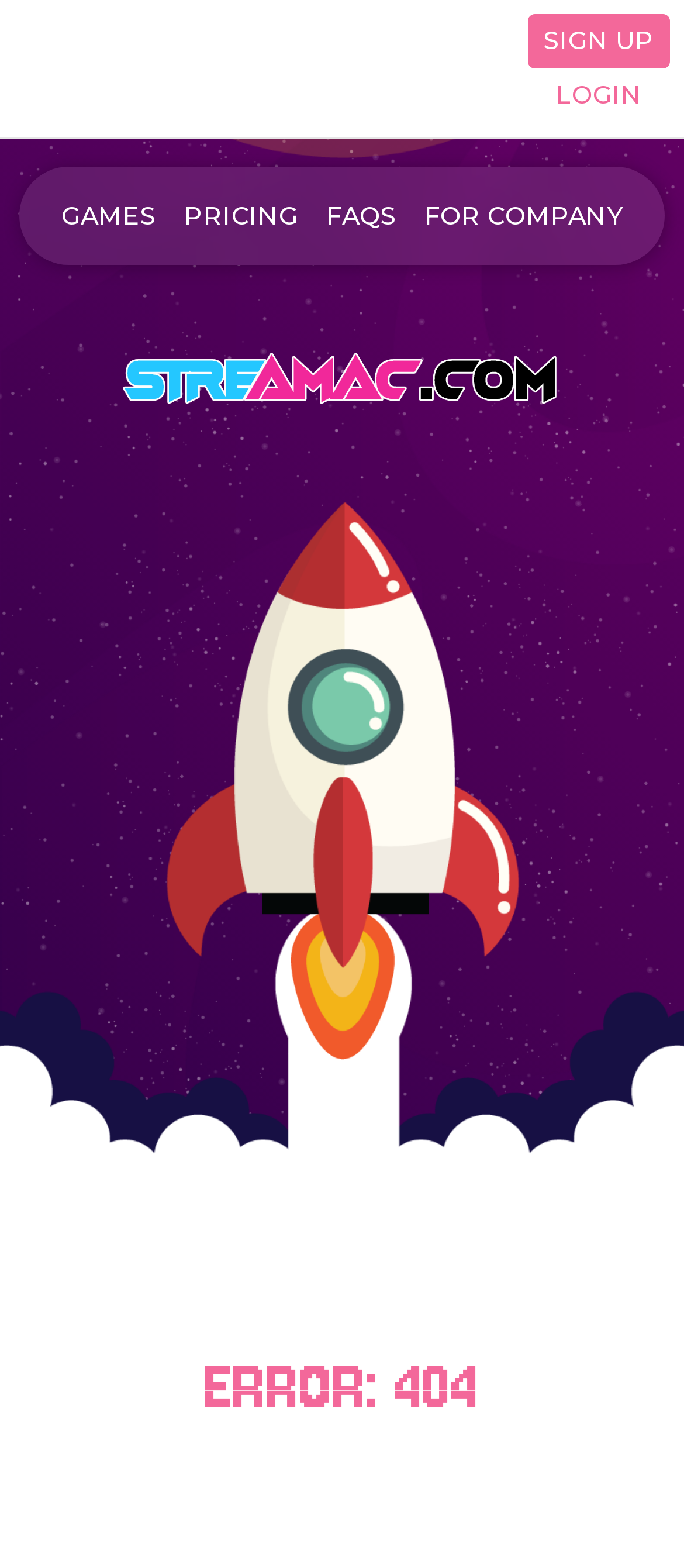What is the error message displayed on the webpage?
Provide a short answer using one word or a brief phrase based on the image.

ERROR: 404